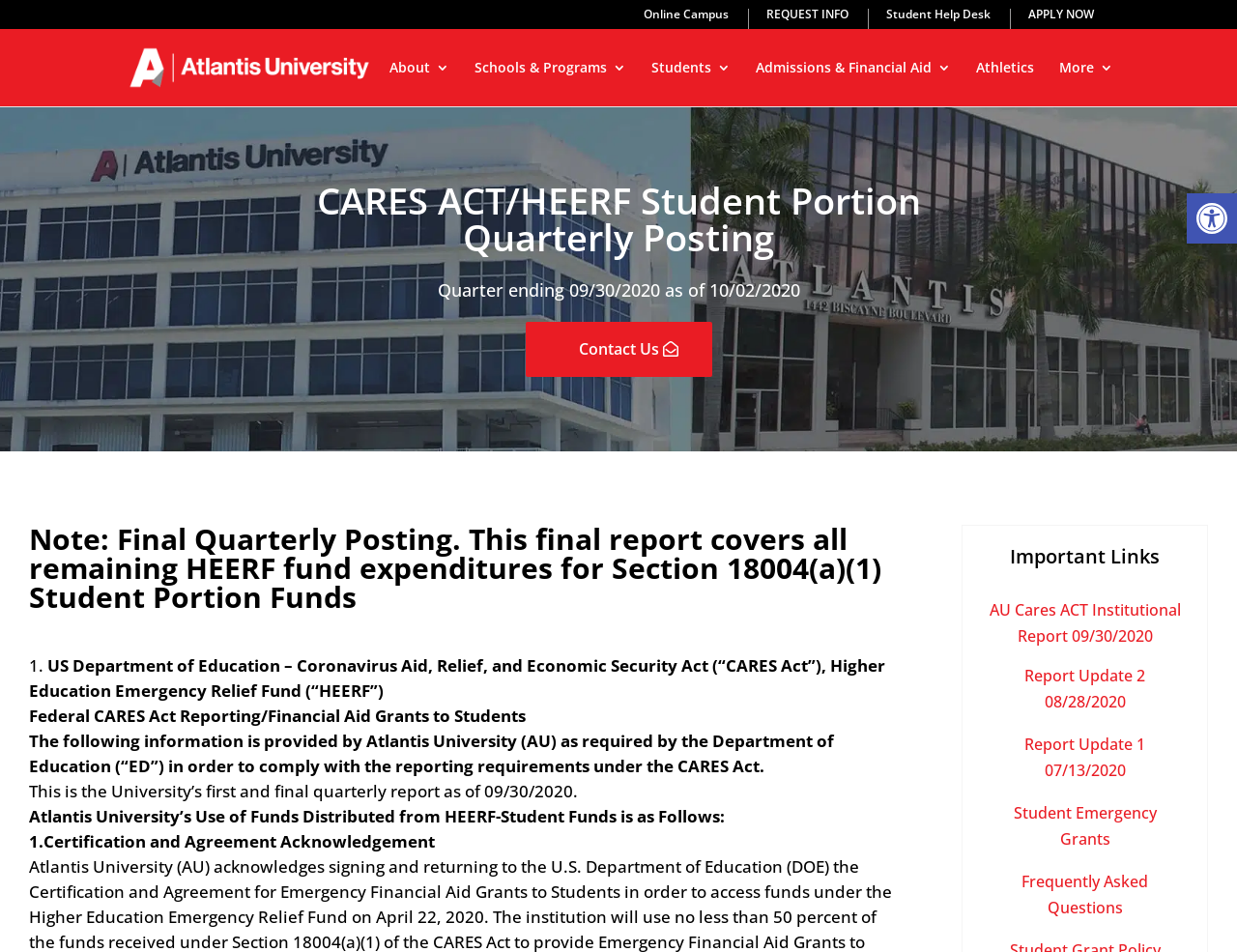From the given element description: "Contact Us", find the bounding box for the UI element. Provide the coordinates as four float numbers between 0 and 1, in the order [left, top, right, bottom].

[0.425, 0.338, 0.575, 0.396]